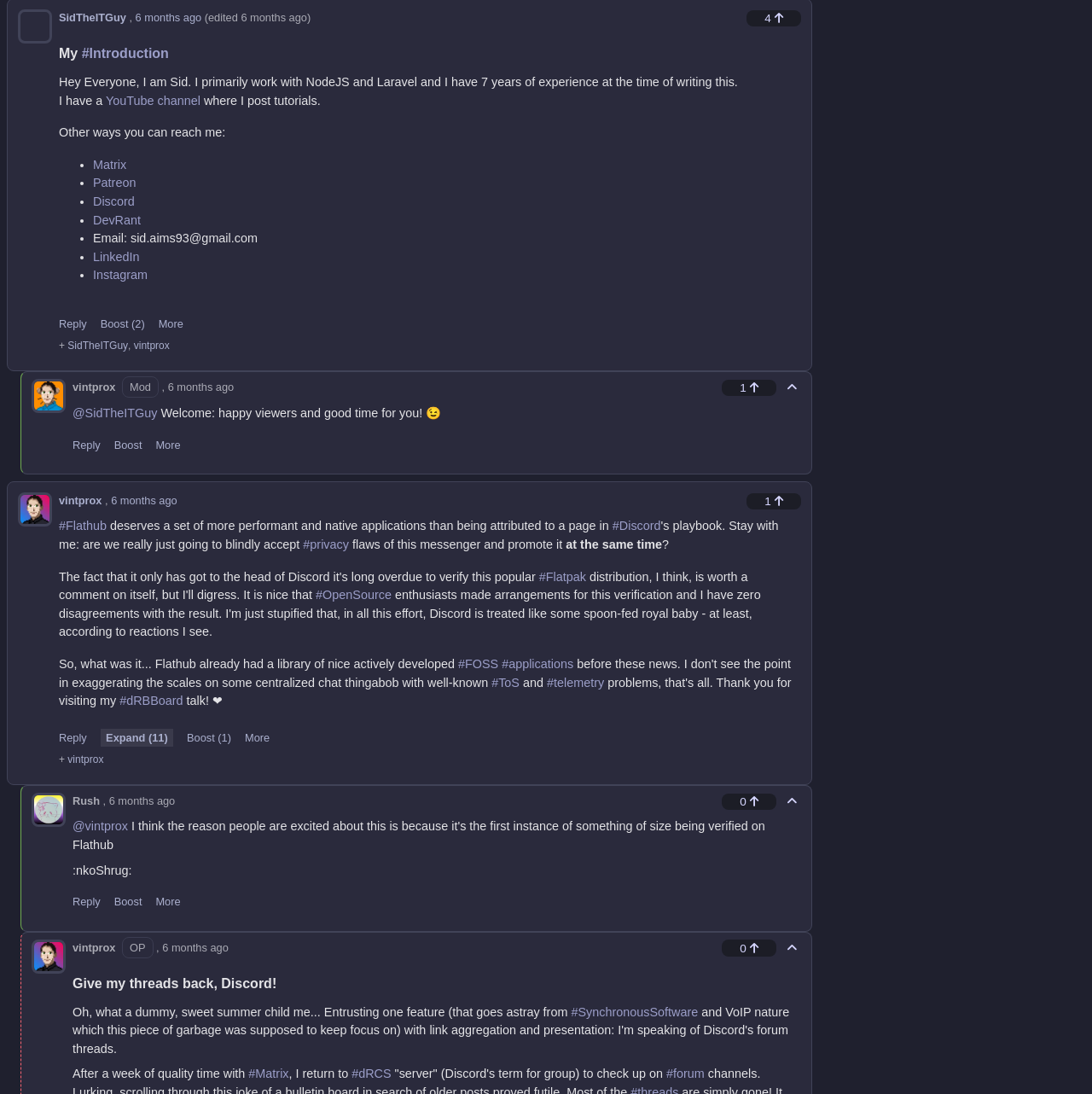Determine the bounding box coordinates of the section I need to click to execute the following instruction: "Hide the comment". Provide the coordinates as four float numbers between 0 and 1, i.e., [left, top, right, bottom].

[0.717, 0.348, 0.734, 0.361]